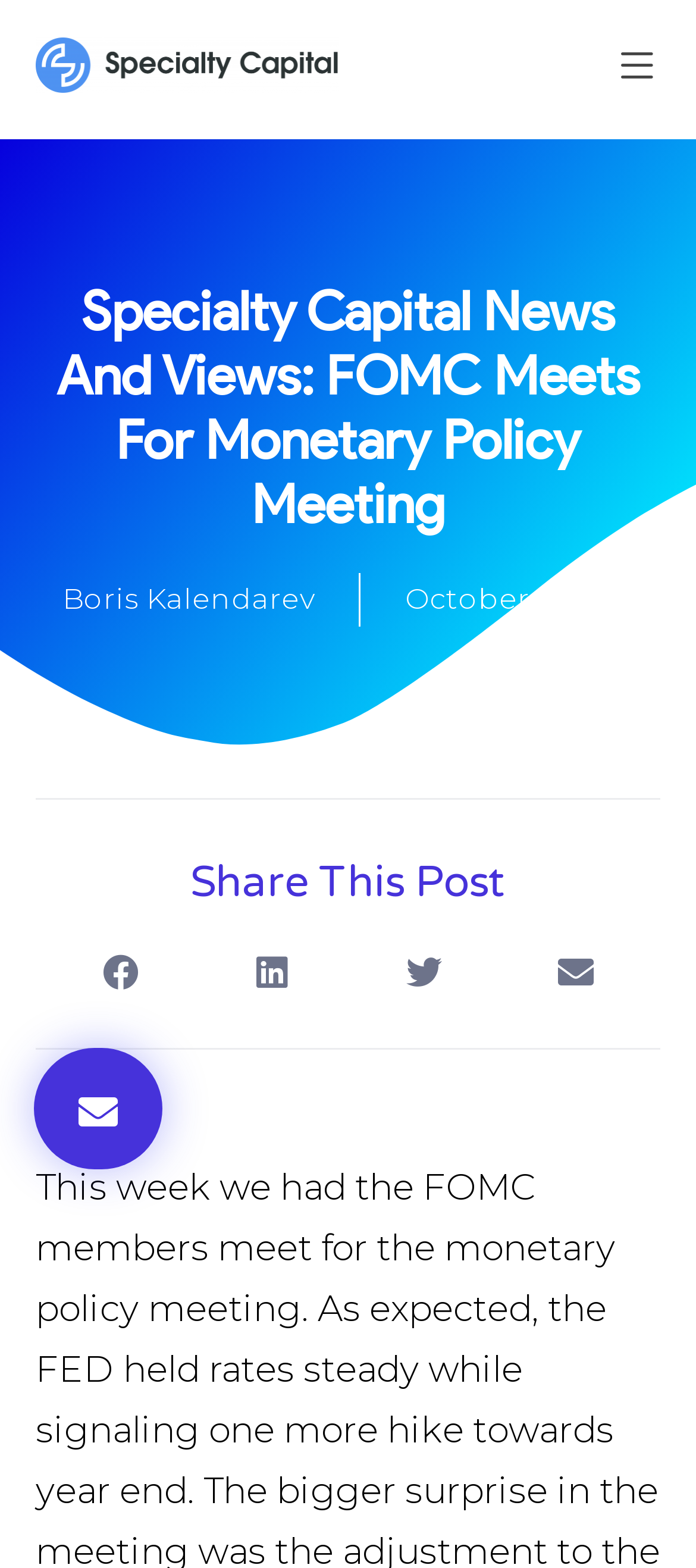What is the purpose of the button at the top left corner?
Answer the question with just one word or phrase using the image.

Unknown